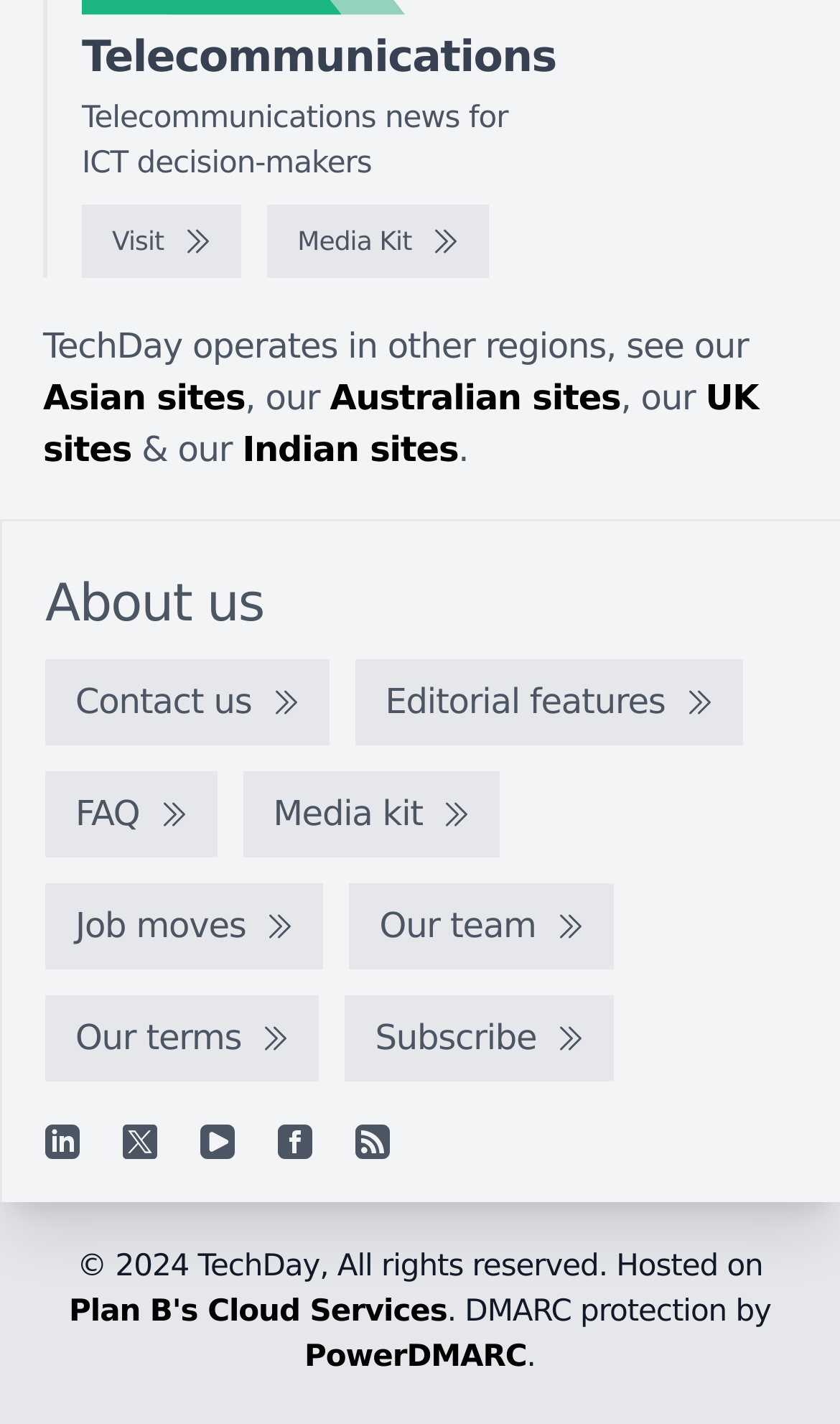Please answer the following question using a single word or phrase: 
What is the purpose of the 'Media Kit' link?

To access media kit